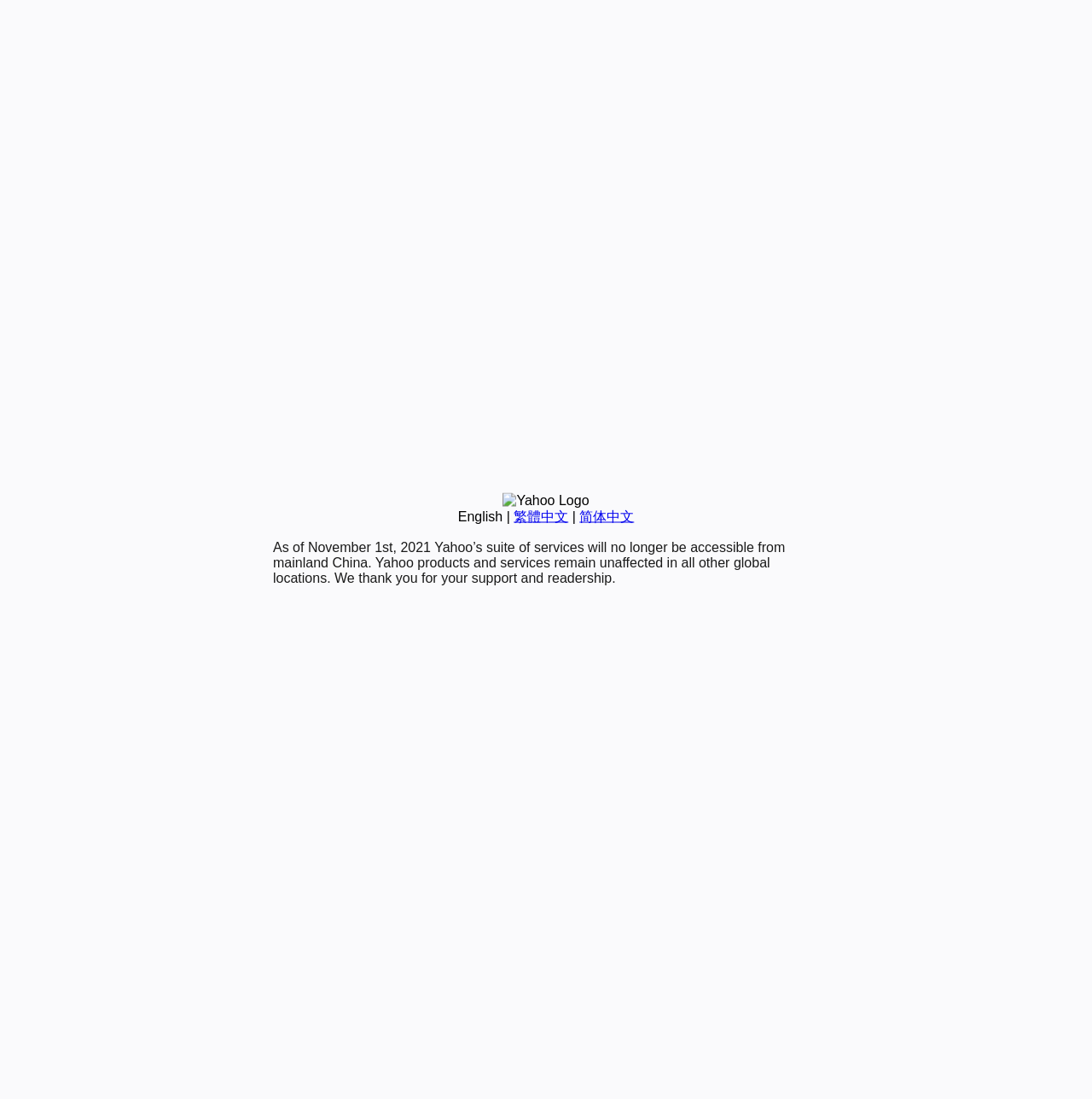Using the format (top-left x, top-left y, bottom-right x, bottom-right y), and given the element description, identify the bounding box coordinates within the screenshot: 繁體中文

[0.47, 0.463, 0.52, 0.476]